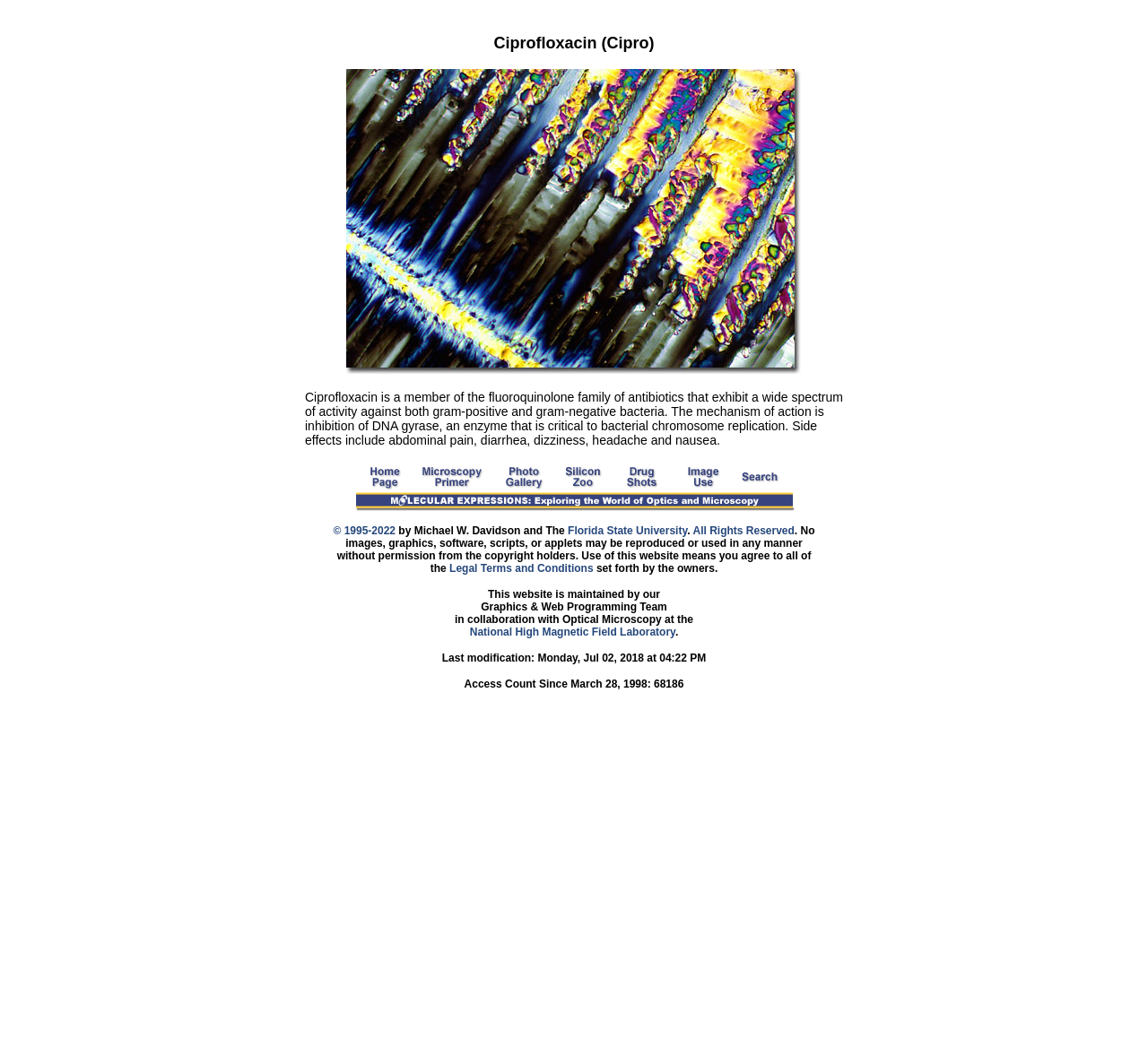Determine the bounding box coordinates of the section to be clicked to follow the instruction: "View the copyright information". The coordinates should be given as four float numbers between 0 and 1, formatted as [left, top, right, bottom].

[0.289, 0.505, 0.711, 0.553]